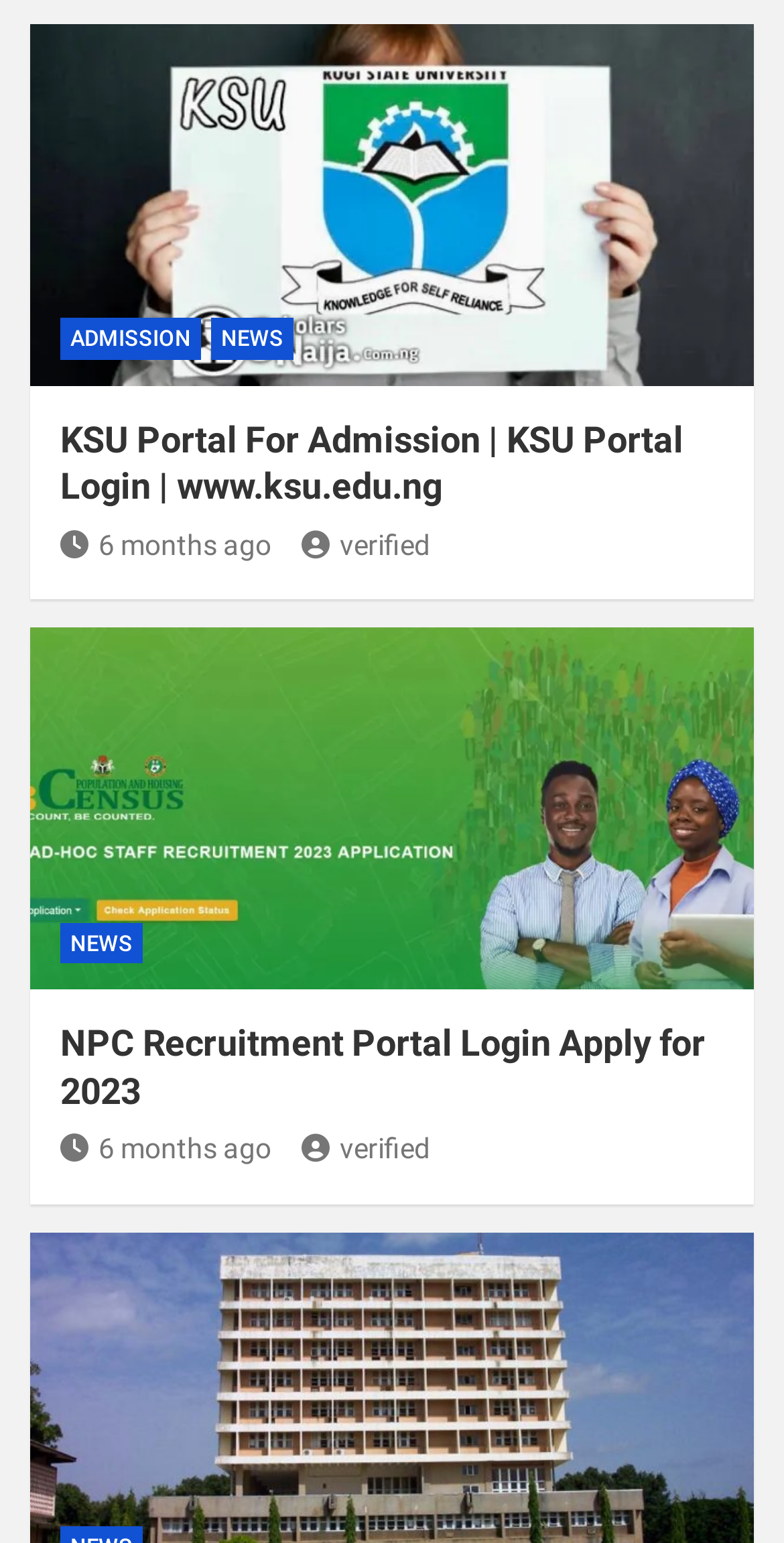How many months ago was the content posted?
Using the image provided, answer with just one word or phrase.

6 months